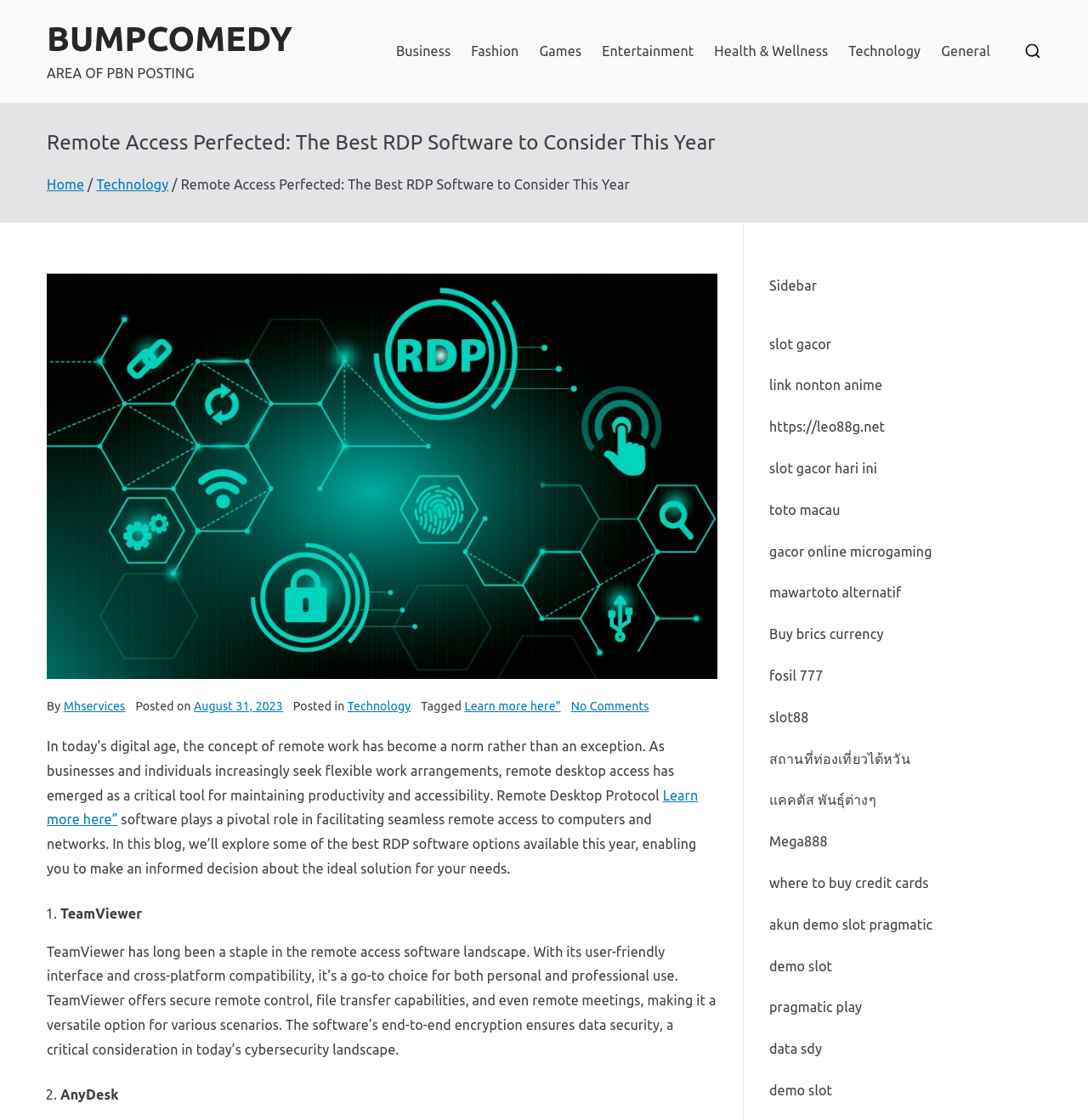How many RDP software options are discussed in the blog post?
Provide a detailed and extensive answer to the question.

Based on the webpage, at least two RDP software options are discussed in the blog post, namely TeamViewer and AnyDesk, as indicated by the list markers '1.' and '2.'.